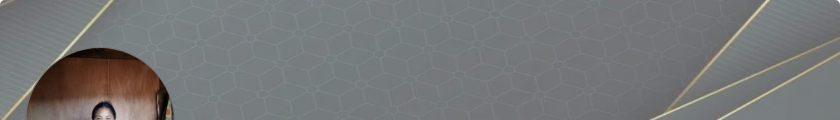Where did Celly previously work?
Answer the question with a detailed explanation, including all necessary information.

According to the caption, Celly has two years of experience in household management and childcare from her previous role in Qatar.